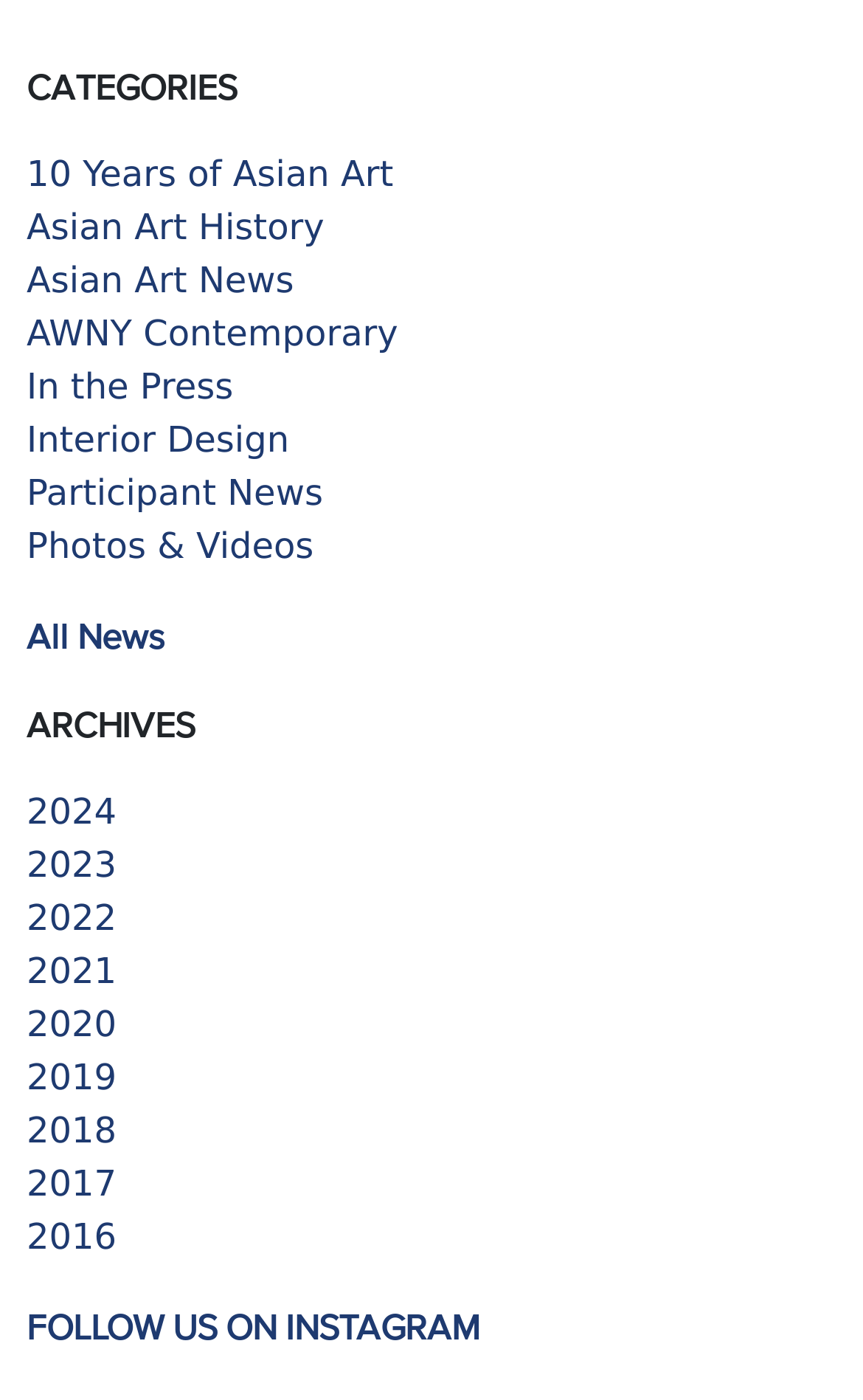Please identify the bounding box coordinates of the area that needs to be clicked to fulfill the following instruction: "view archives from 2024."

[0.031, 0.564, 0.135, 0.594]